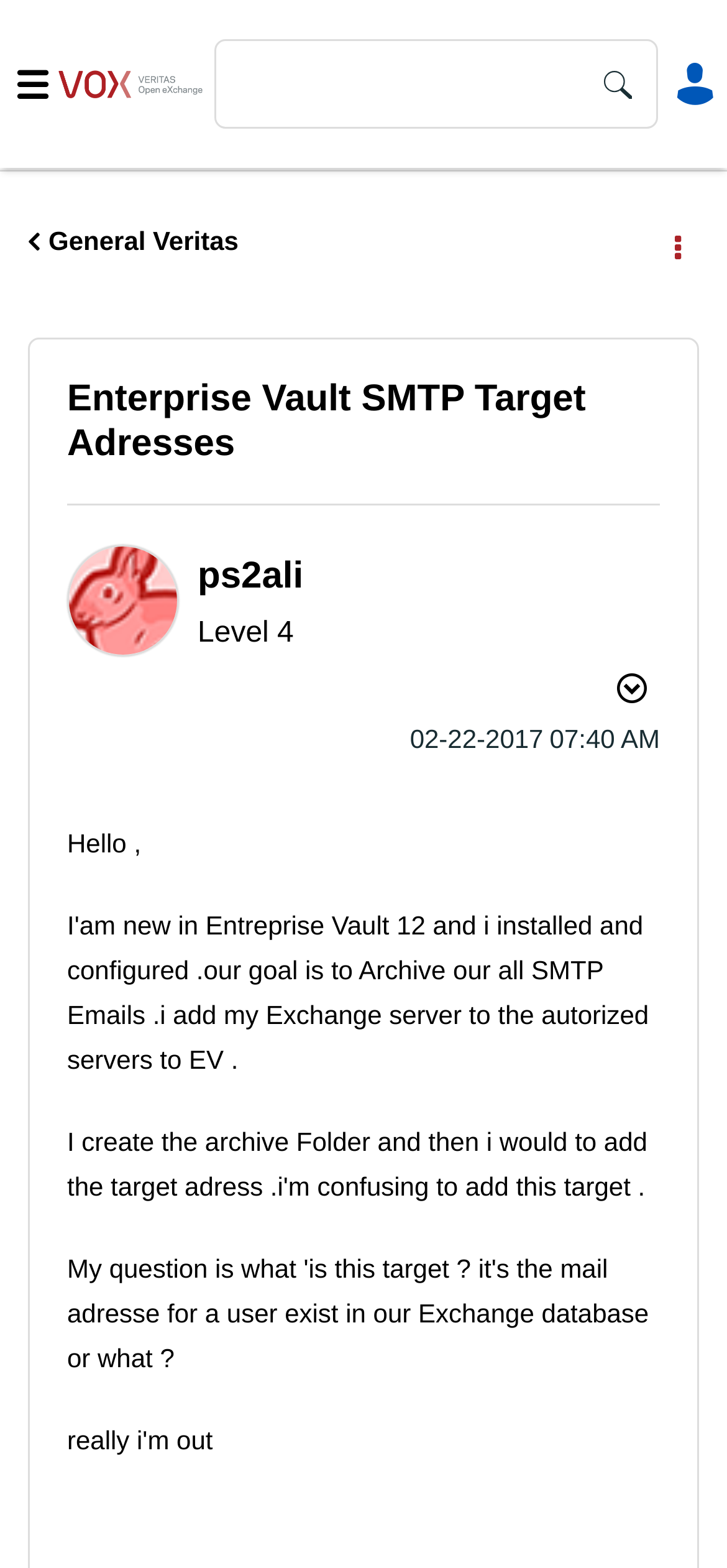What is the level of the current user?
Please provide a comprehensive answer based on the information in the image.

I found the level of the current user by looking at the StaticText element that says 'Level 4', which is located near the username and profile image.